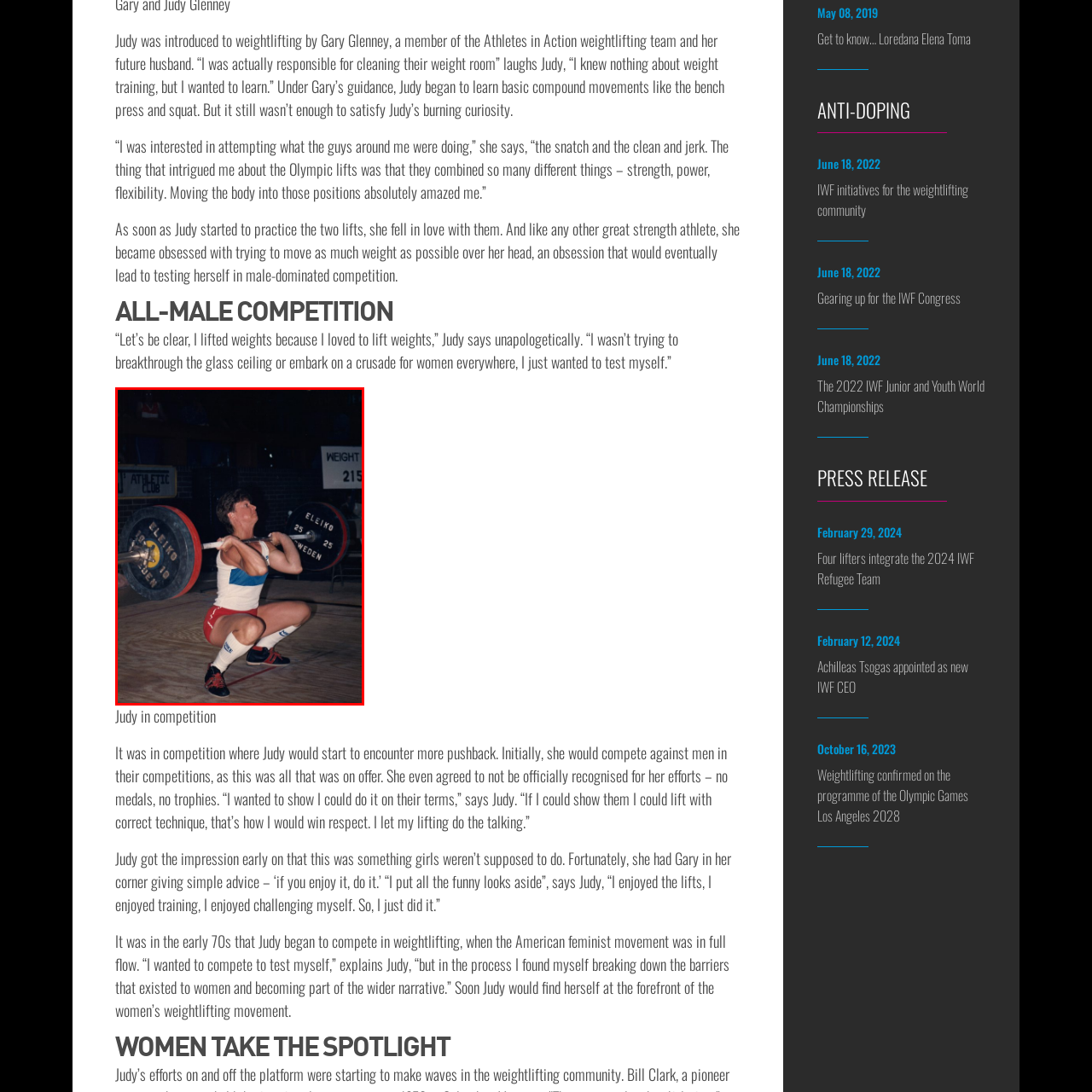Refer to the image within the red outline and provide a one-word or phrase answer to the question:
What is the weight category indicated by the signs?

215 pounds